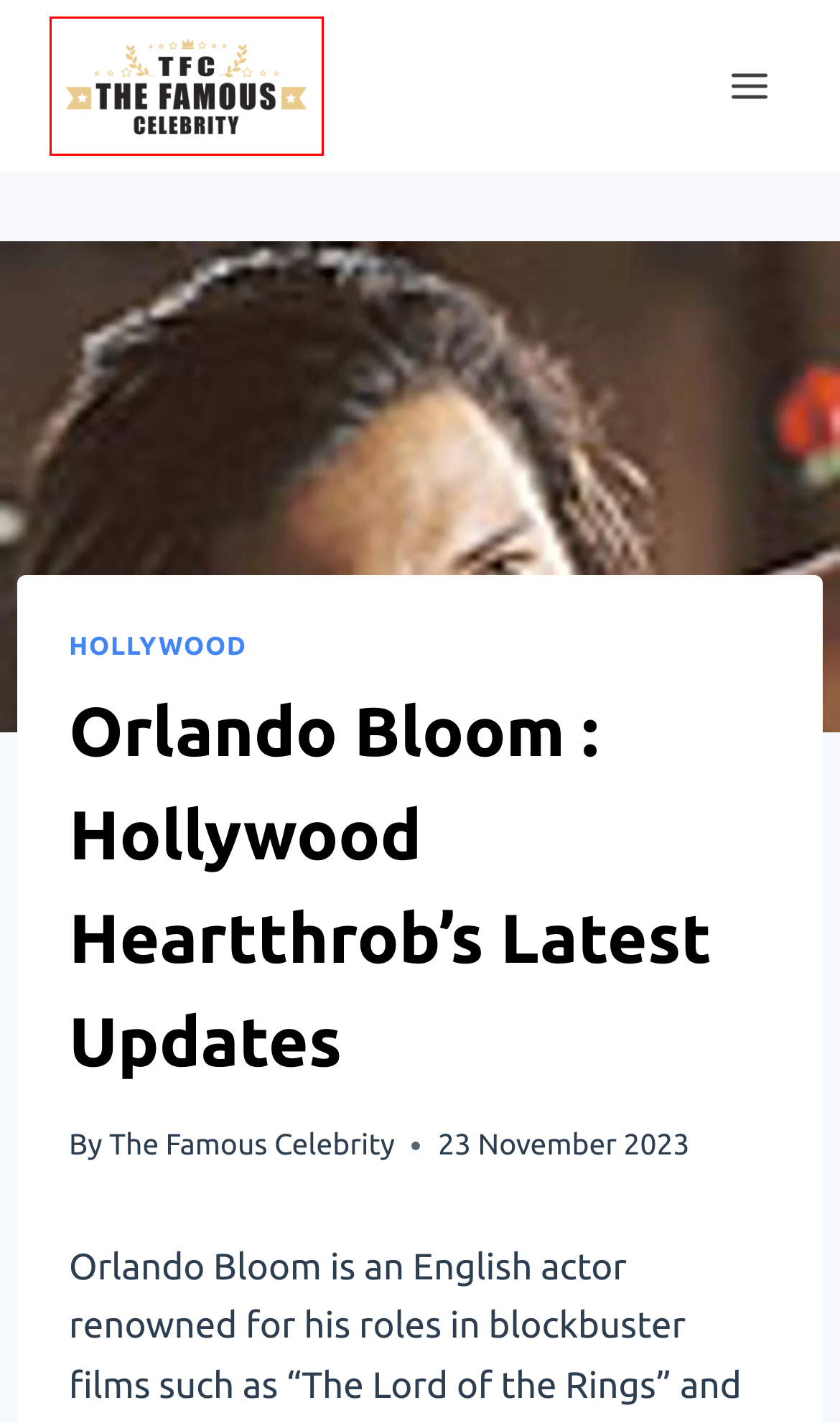Please examine the screenshot provided, which contains a red bounding box around a UI element. Select the webpage description that most accurately describes the new page displayed after clicking the highlighted element. Here are the candidates:
A. Keegan Bradley | The Famous Celebrity
B. Julia Roberts: Hollywood Icon's Inspiring Legacy | The Famous Celebrity
C. Scarlett Johansson : Top 5 Movies | The Famous Celebrity
D. Willem Dafoe : Masterclass in Acting | The Famous Celebrity
E. Vin Diesel: Unleashing Unstoppable Action. | The Famous Celebrity
F. Gabriela Guimarães | The Famous Celebrity
G. Fan Zhendong | The Famous Celebrity
H. Home | The Famous Celebrity

H